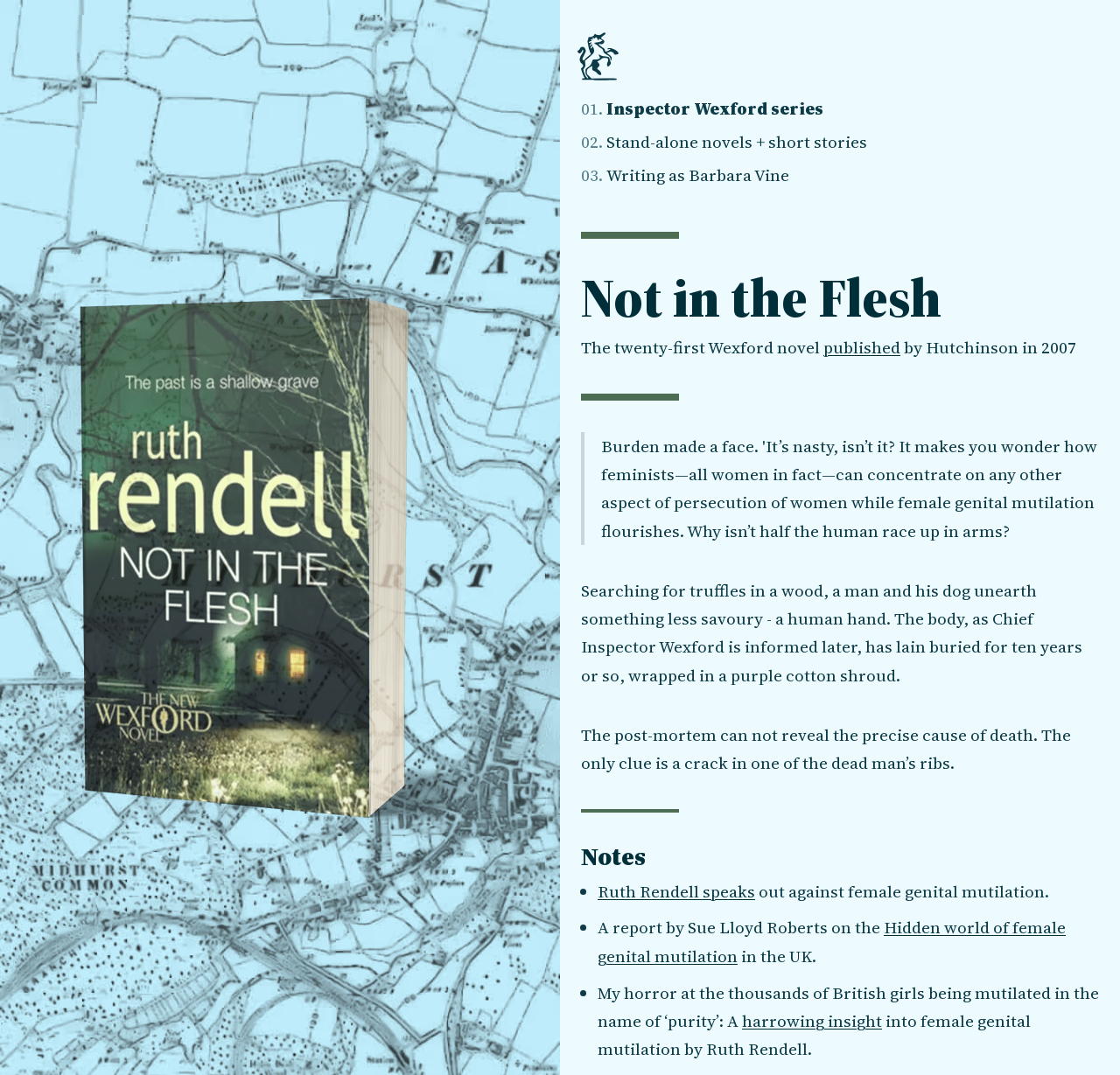Find the bounding box coordinates for the area you need to click to carry out the instruction: "Follow the link to the hidden world of female genital mutilation". The coordinates should be four float numbers between 0 and 1, indicated as [left, top, right, bottom].

[0.534, 0.852, 0.952, 0.9]